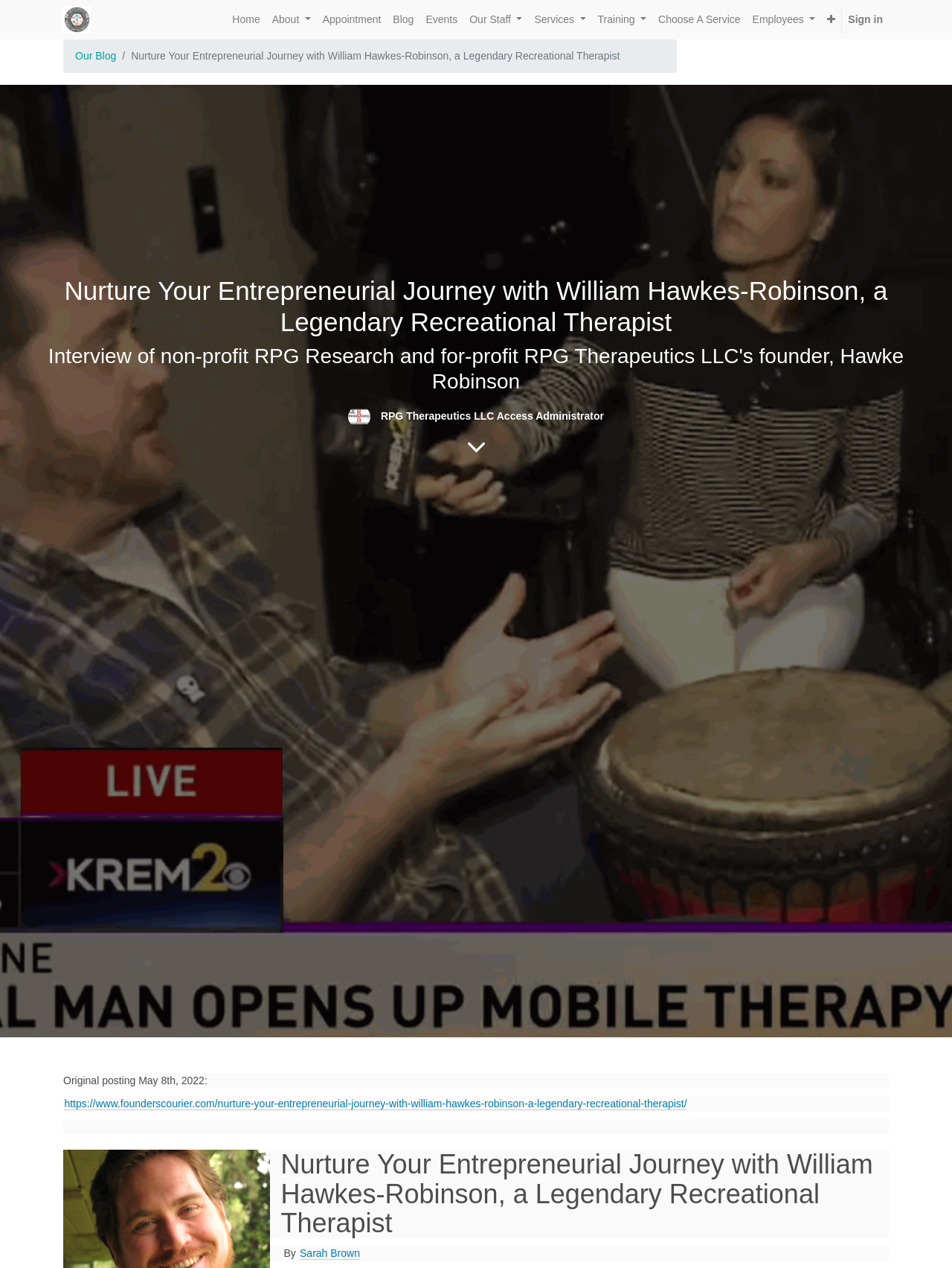Find the bounding box coordinates of the area to click in order to follow the instruction: "Sign in".

[0.885, 0.005, 0.934, 0.026]